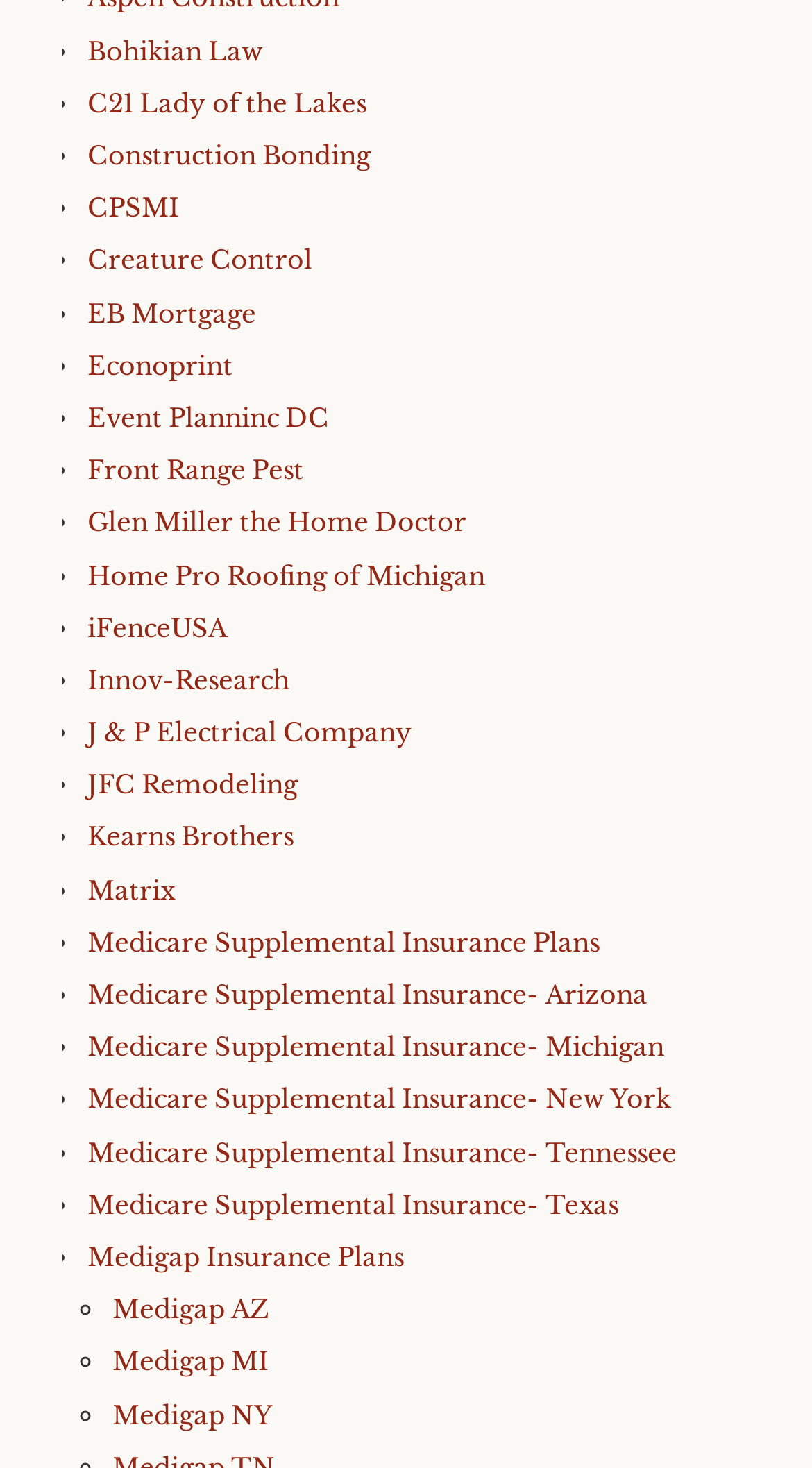Given the content of the image, can you provide a detailed answer to the question?
What is the last company listed?

The last company listed is Medigap NY, which is indicated by the link element with the text 'Medigap NY' and bounding box coordinates [0.138, 0.953, 0.336, 0.974].